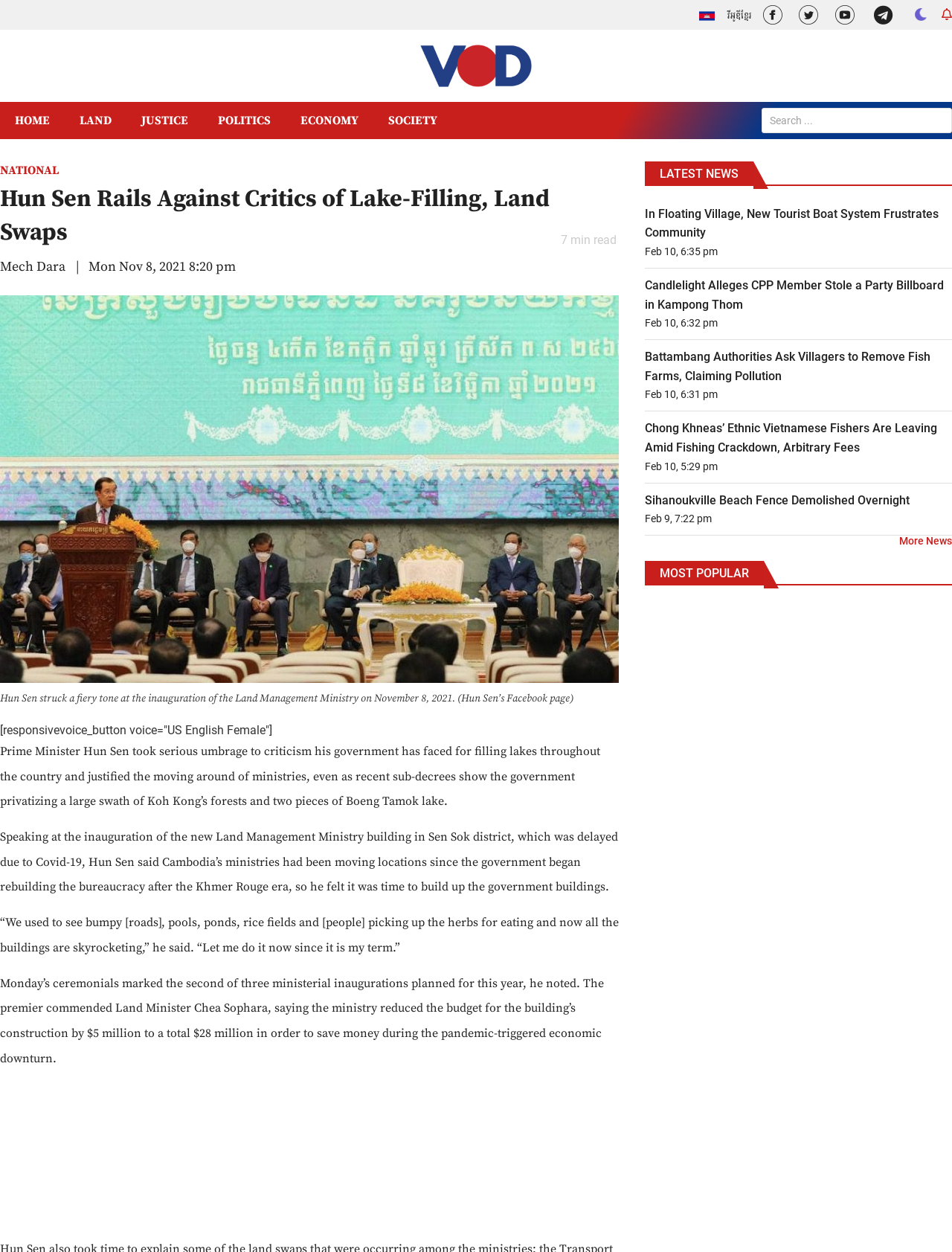Please find the bounding box coordinates of the element that you should click to achieve the following instruction: "Check LATEST NEWS". The coordinates should be presented as four float numbers between 0 and 1: [left, top, right, bottom].

[0.693, 0.133, 0.776, 0.144]